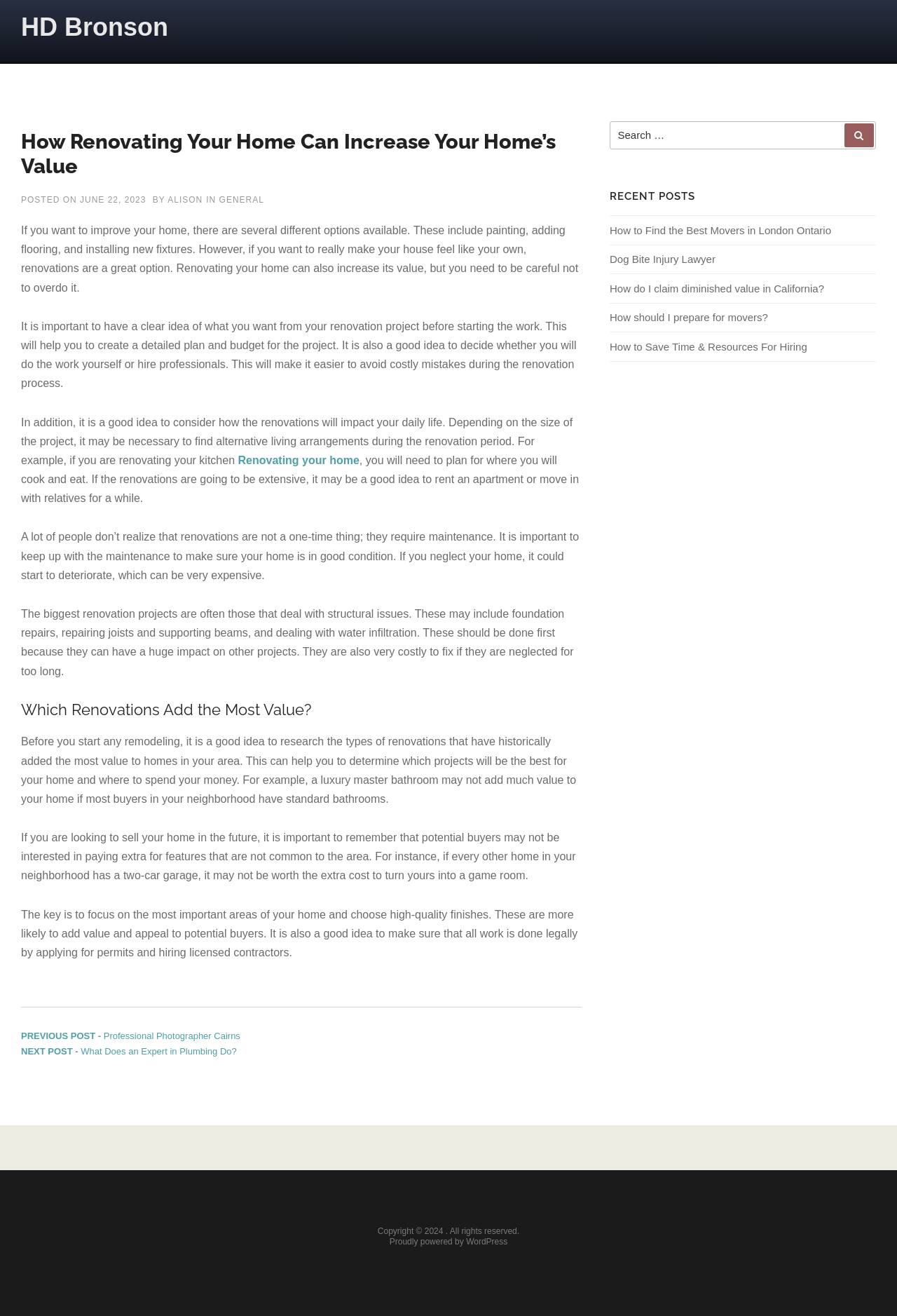What is the author of the current article?
Using the picture, provide a one-word or short phrase answer.

Alison